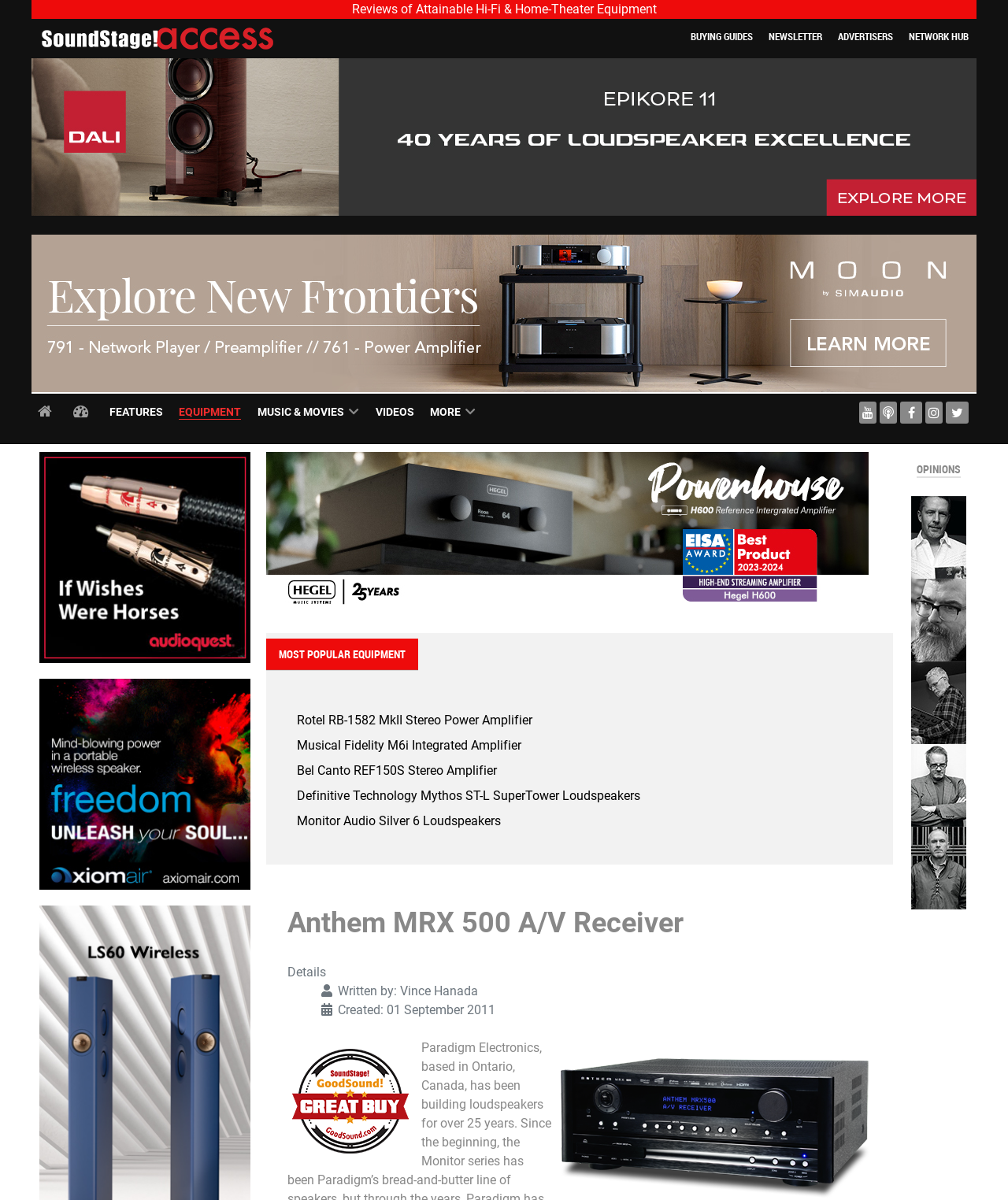For the following element description, predict the bounding box coordinates in the format (top-left x, top-left y, bottom-right x, bottom-right y). All values should be floating point numbers between 0 and 1. Description: Features

[0.103, 0.335, 0.167, 0.351]